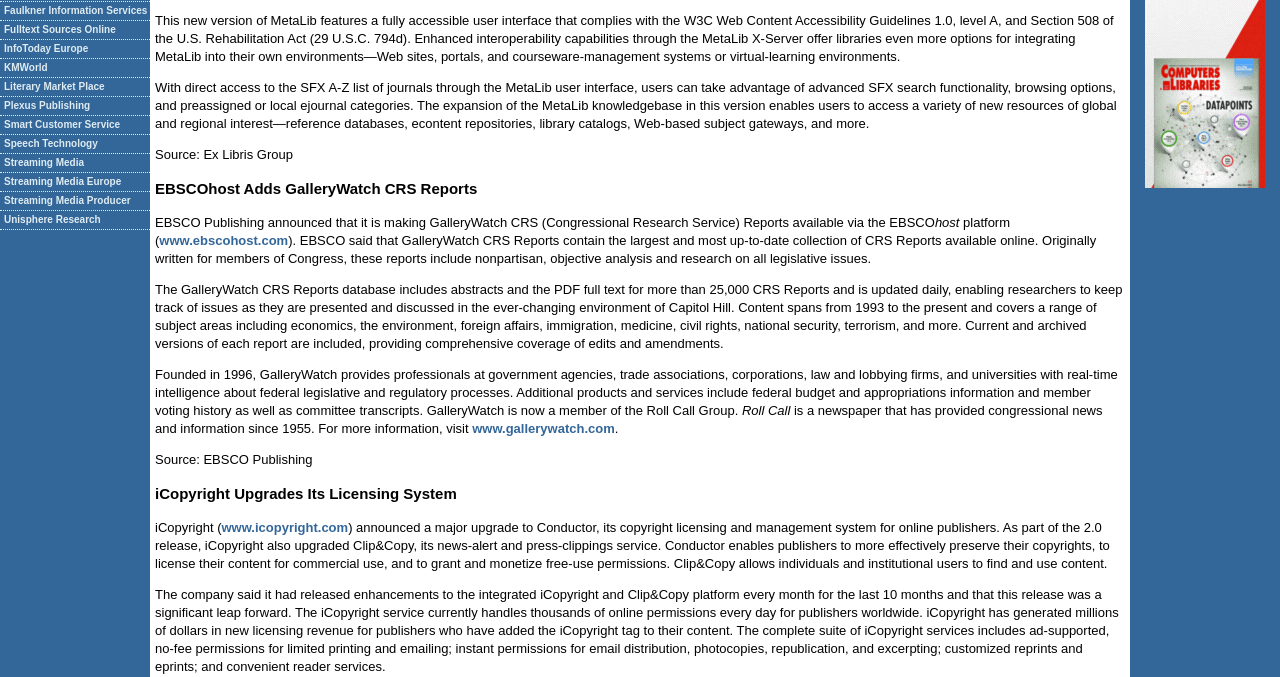Provide the bounding box coordinates of the UI element this sentence describes: "Faulkner Information Services".

[0.0, 0.003, 0.117, 0.031]